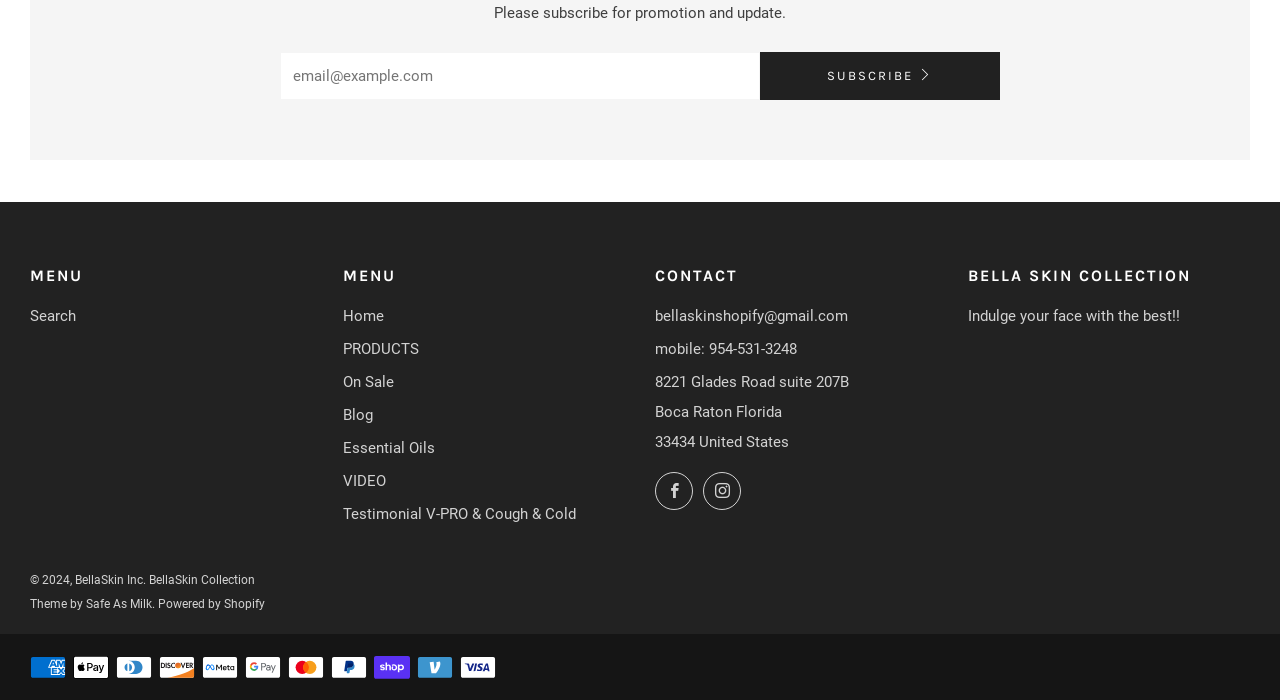What payment methods are accepted?
Using the image as a reference, answer the question with a short word or phrase.

Multiple